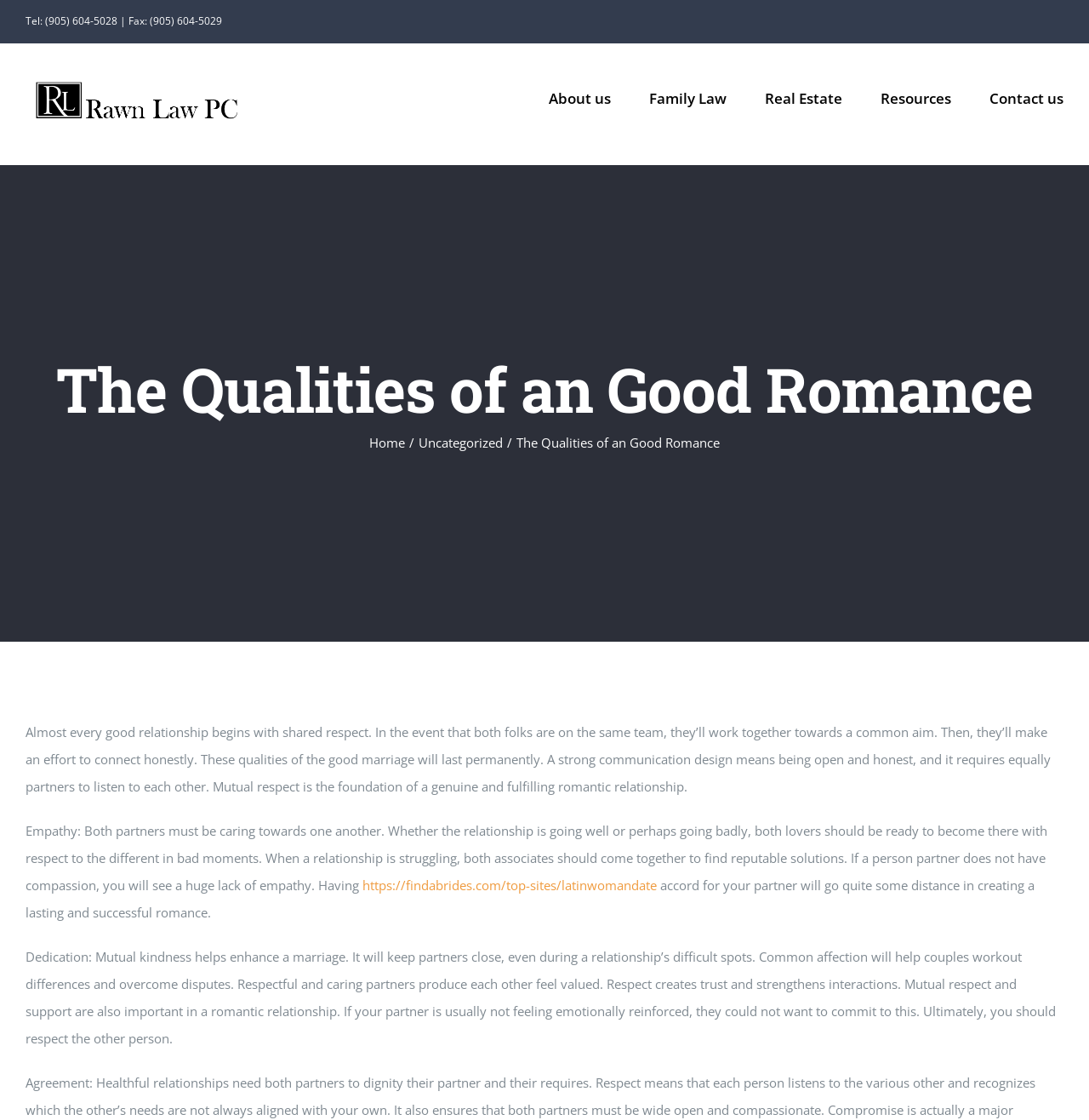How many links are in the main menu?
Provide a well-explained and detailed answer to the question.

I counted the number of link elements under the navigation element 'Main Menu'. There are five links: 'About us', 'Family Law', 'Real Estate', 'Resources', and 'Contact us'.